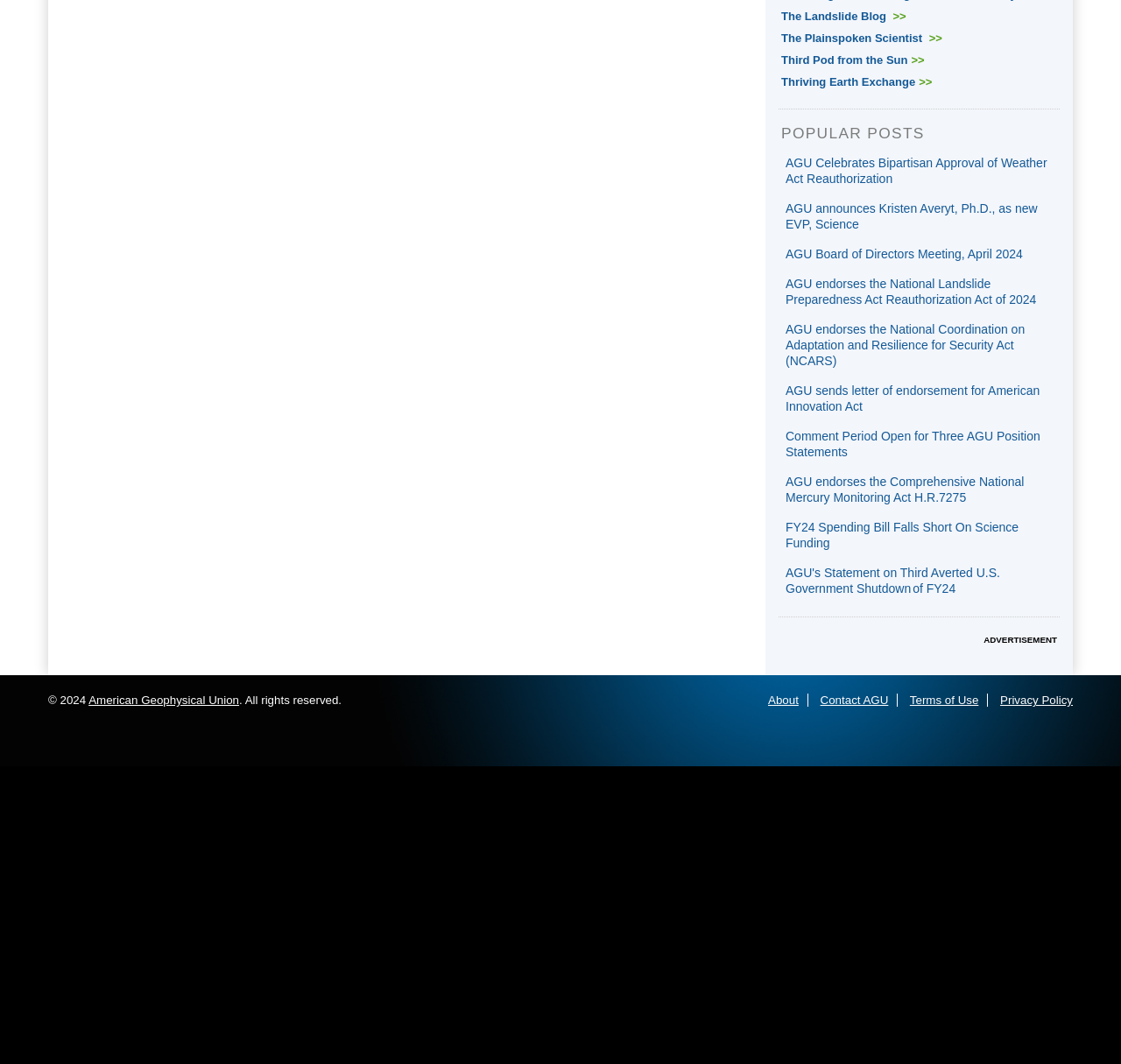From the webpage screenshot, identify the region described by From The Prow >>. Provide the bounding box coordinates as (top-left x, top-left y, bottom-right x, bottom-right y), with each value being a floating point number between 0 and 1.

[0.697, 0.001, 0.789, 0.013]